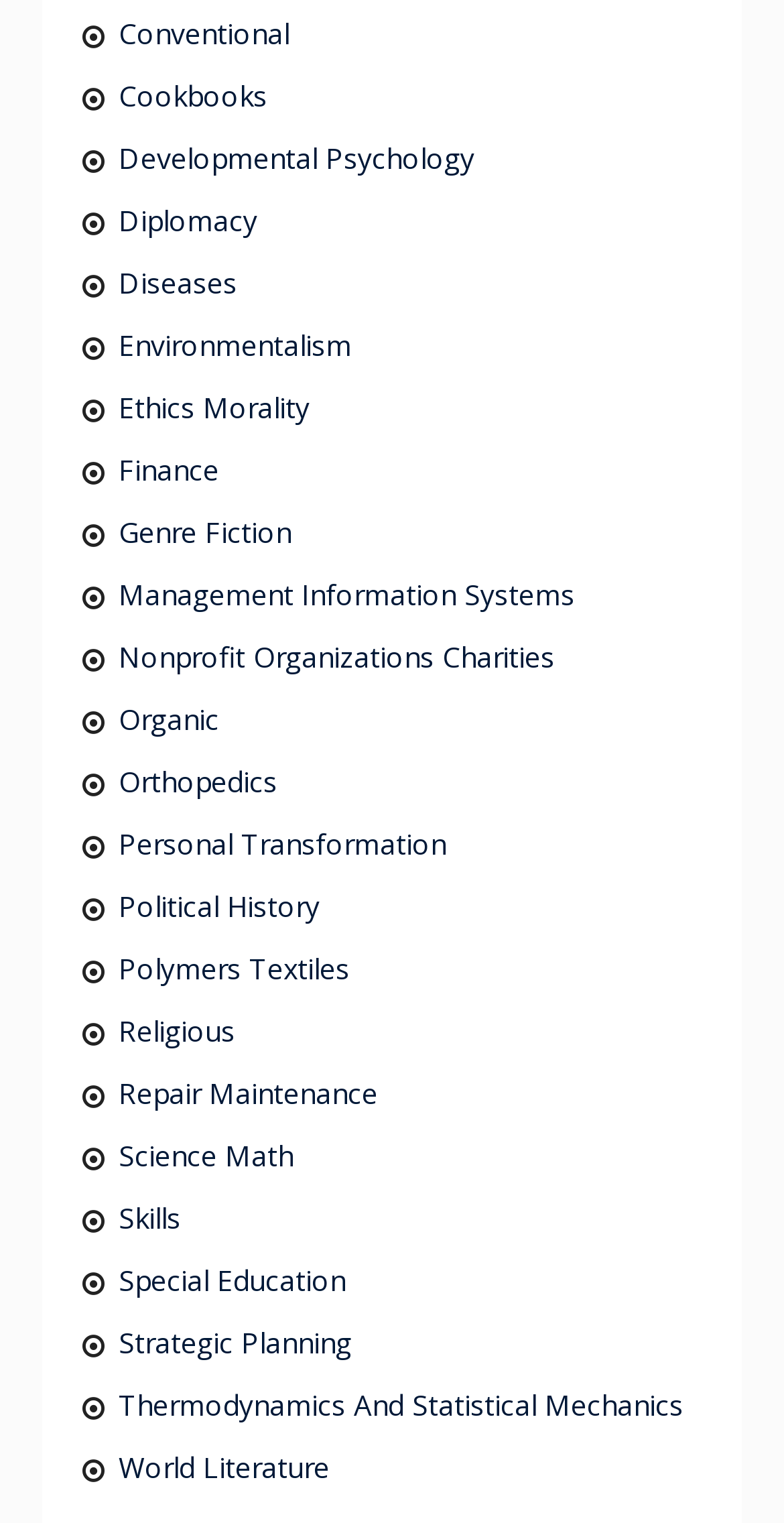What is the last category listed?
Refer to the screenshot and respond with a concise word or phrase.

World Literature